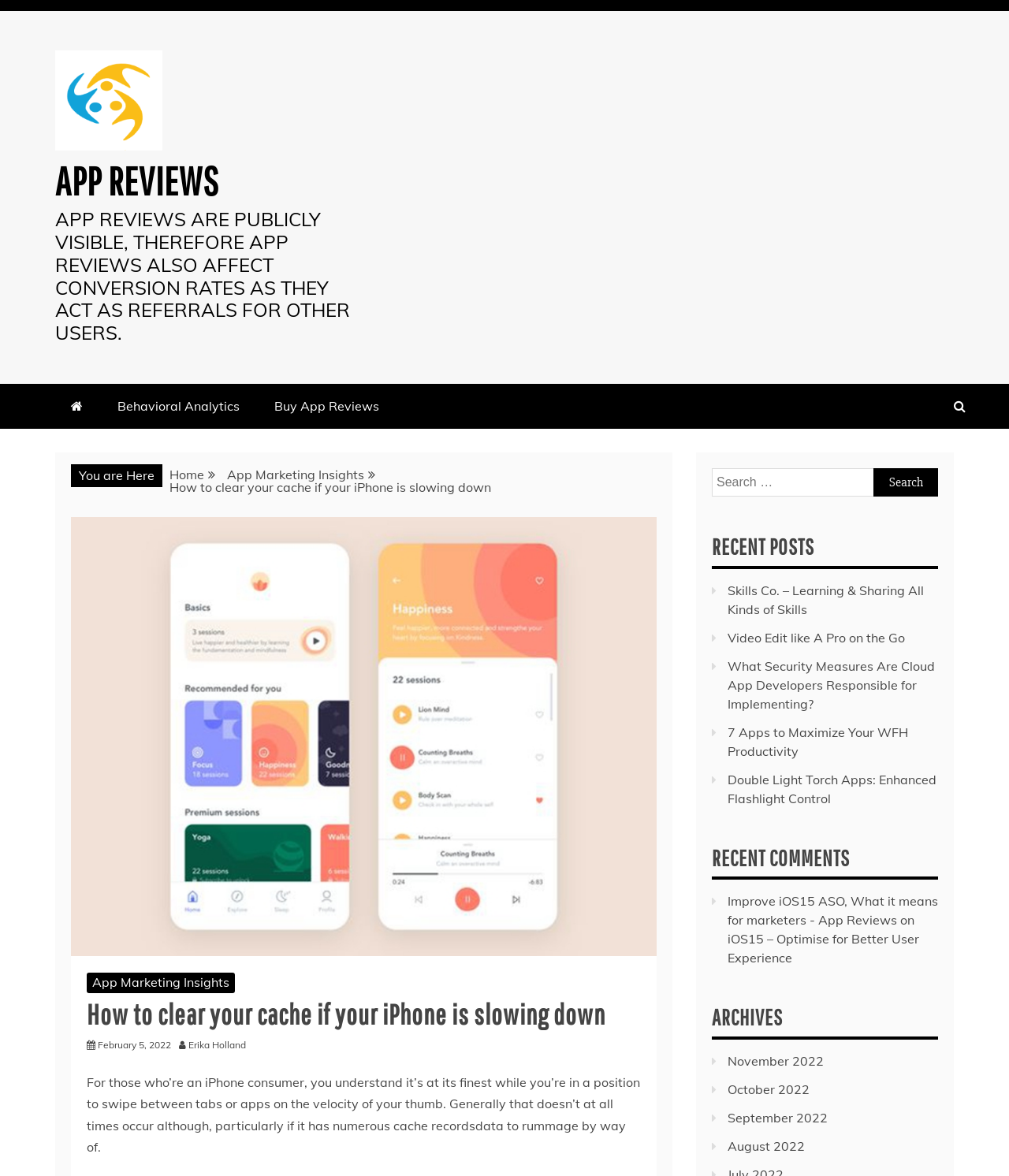Locate the bounding box coordinates of the area that needs to be clicked to fulfill the following instruction: "Clear your cache if your iPhone is slowing down". The coordinates should be in the format of four float numbers between 0 and 1, namely [left, top, right, bottom].

[0.168, 0.408, 0.487, 0.421]